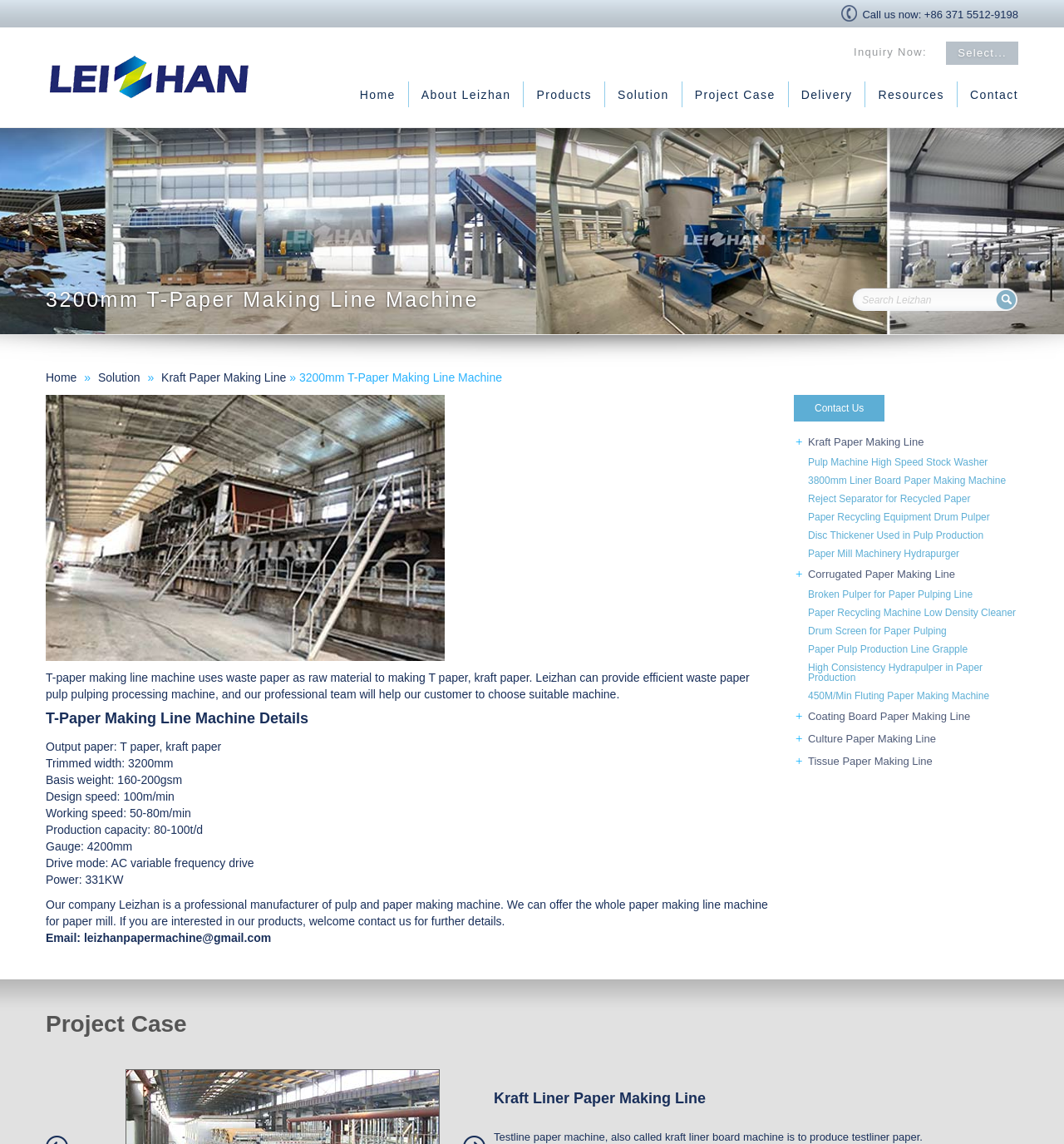Based on the image, provide a detailed and complete answer to the question: 
What is the design speed of the machine?

The design speed of the machine is mentioned in the text 'Design speed: 100m/min' which is a detail of the T-Paper Making Line Machine.